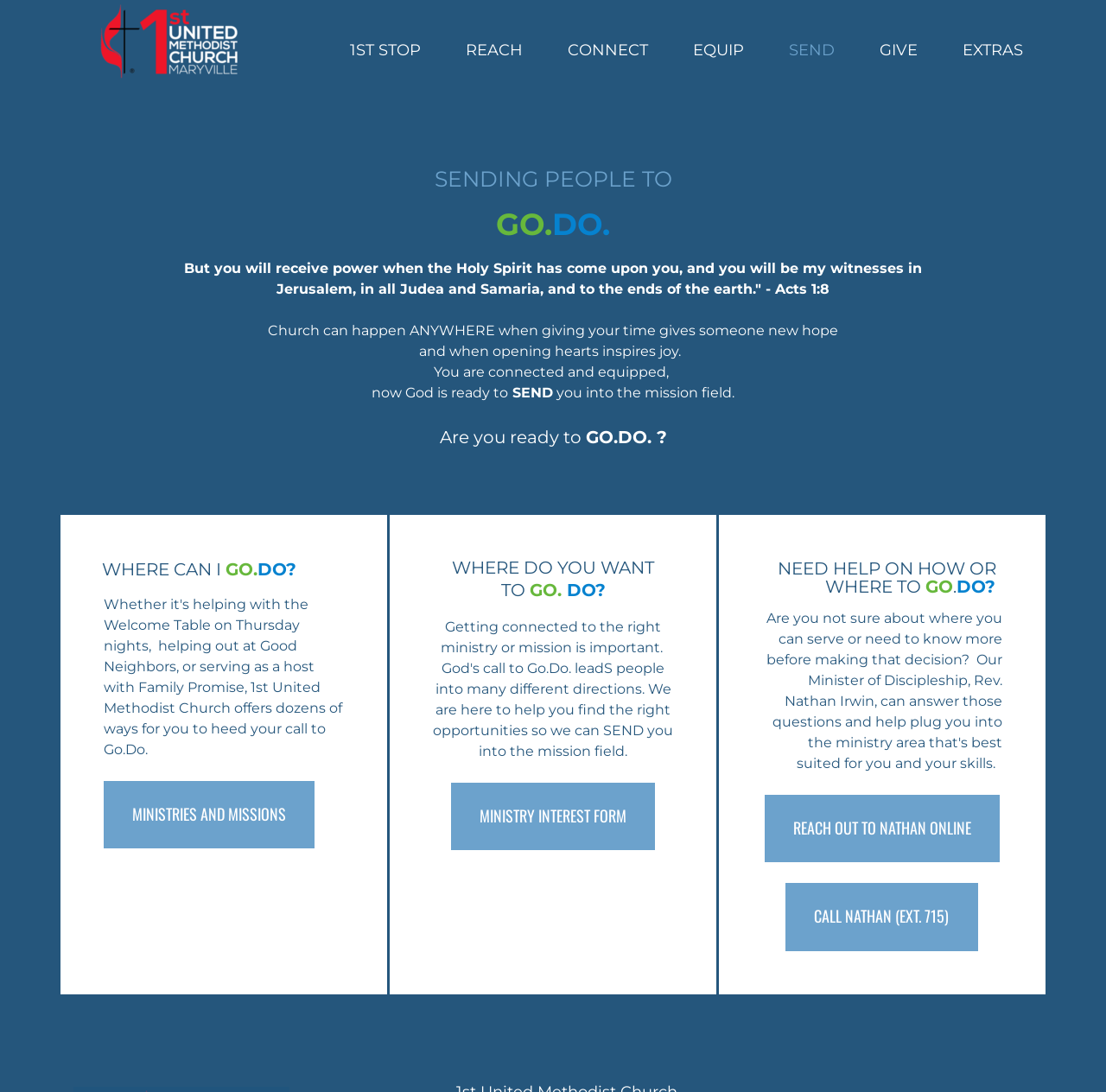Kindly provide the bounding box coordinates of the section you need to click on to fulfill the given instruction: "Click on the 'SEND' link".

[0.713, 0.037, 0.755, 0.055]